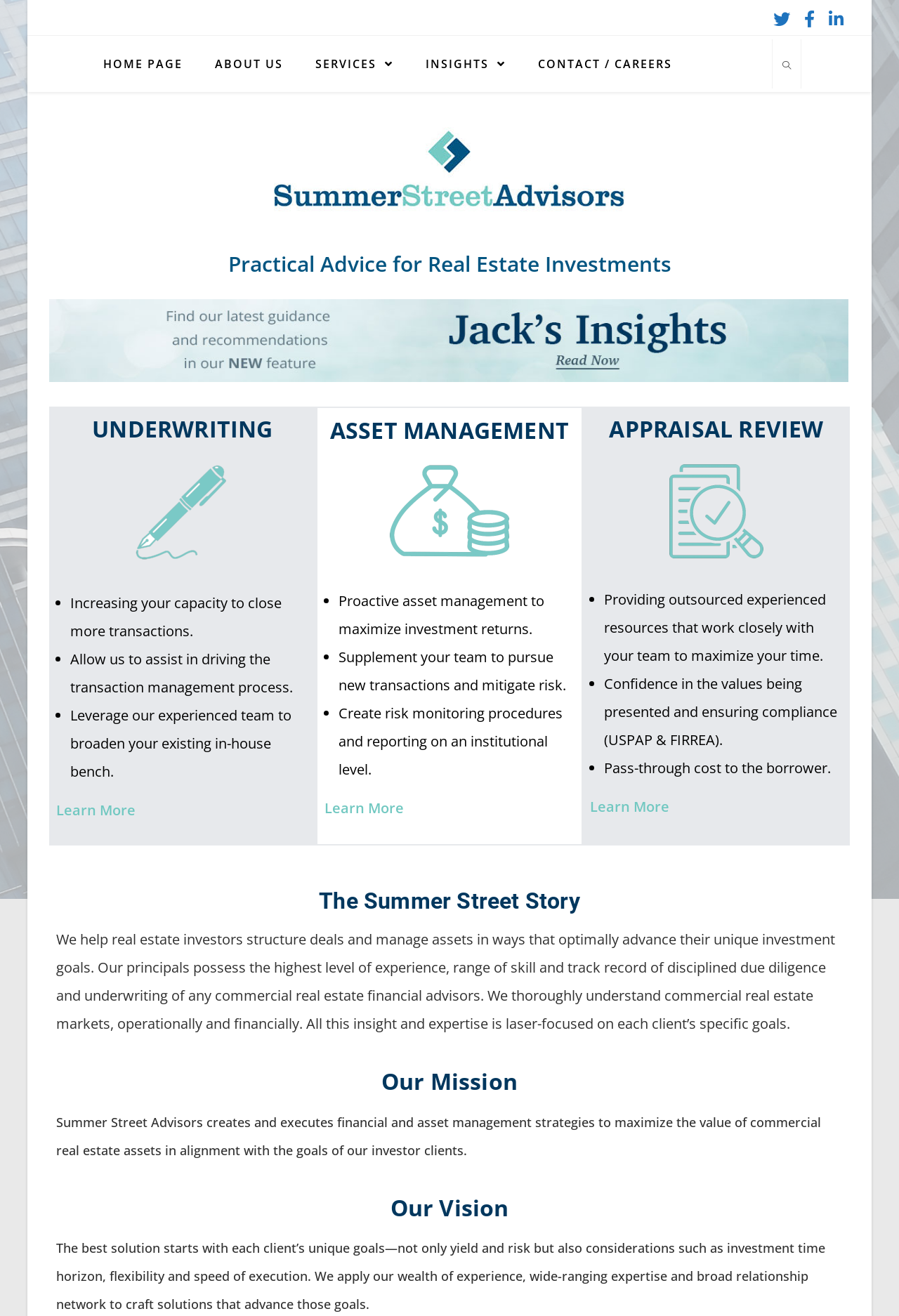Carefully observe the image and respond to the question with a detailed answer:
How many services are listed on the webpage?

The services are listed in the middle section of the webpage, with headings 'UNDERWRITING', 'ASSET MANAGEMENT', and 'APPRAISAL REVIEW'. By counting the number of headings, we can determine that there are 4 services listed on the webpage.